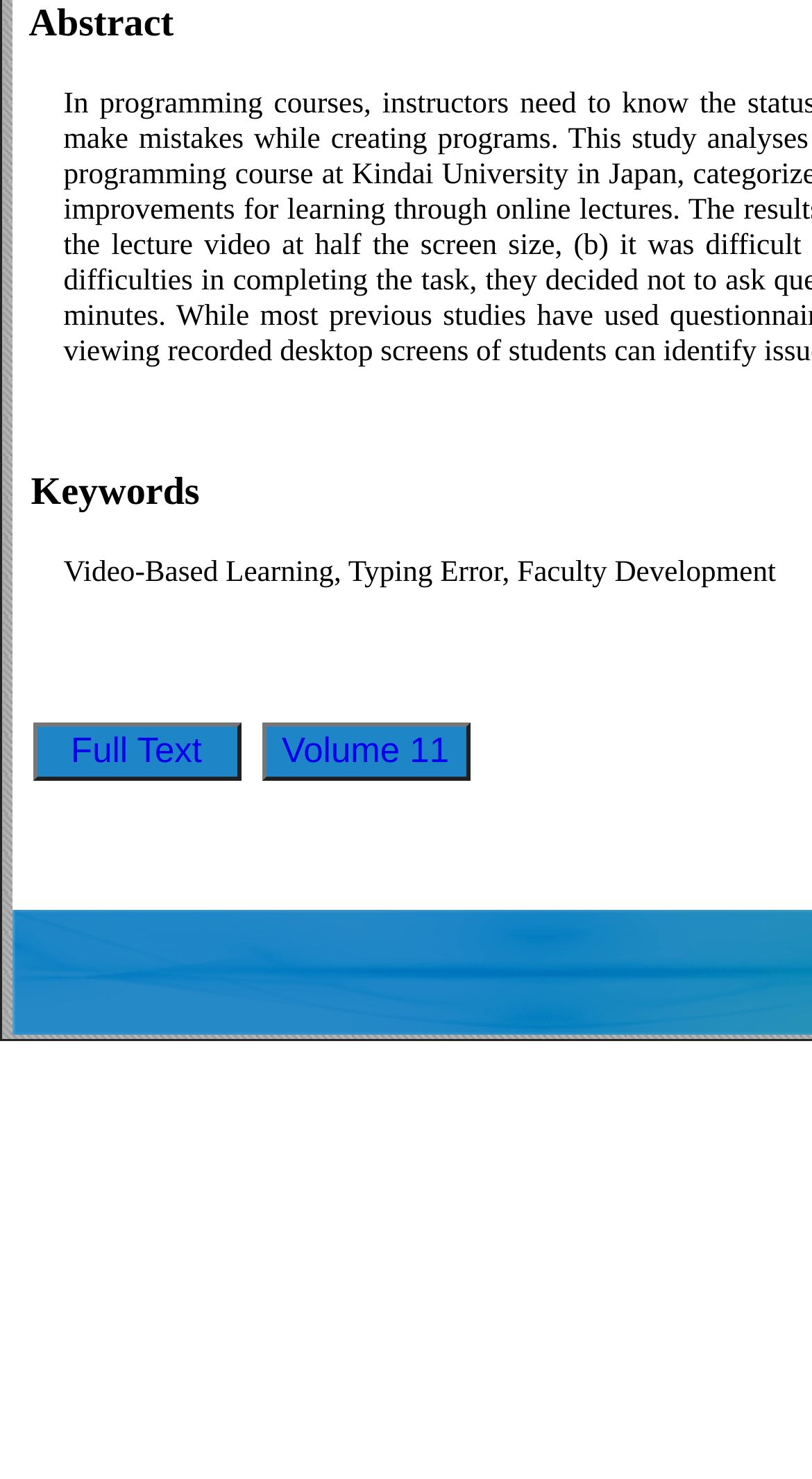Calculate the bounding box coordinates for the UI element based on the following description: "Volume 11". Ensure the coordinates are four float numbers between 0 and 1, i.e., [left, top, right, bottom].

[0.322, 0.488, 0.578, 0.527]